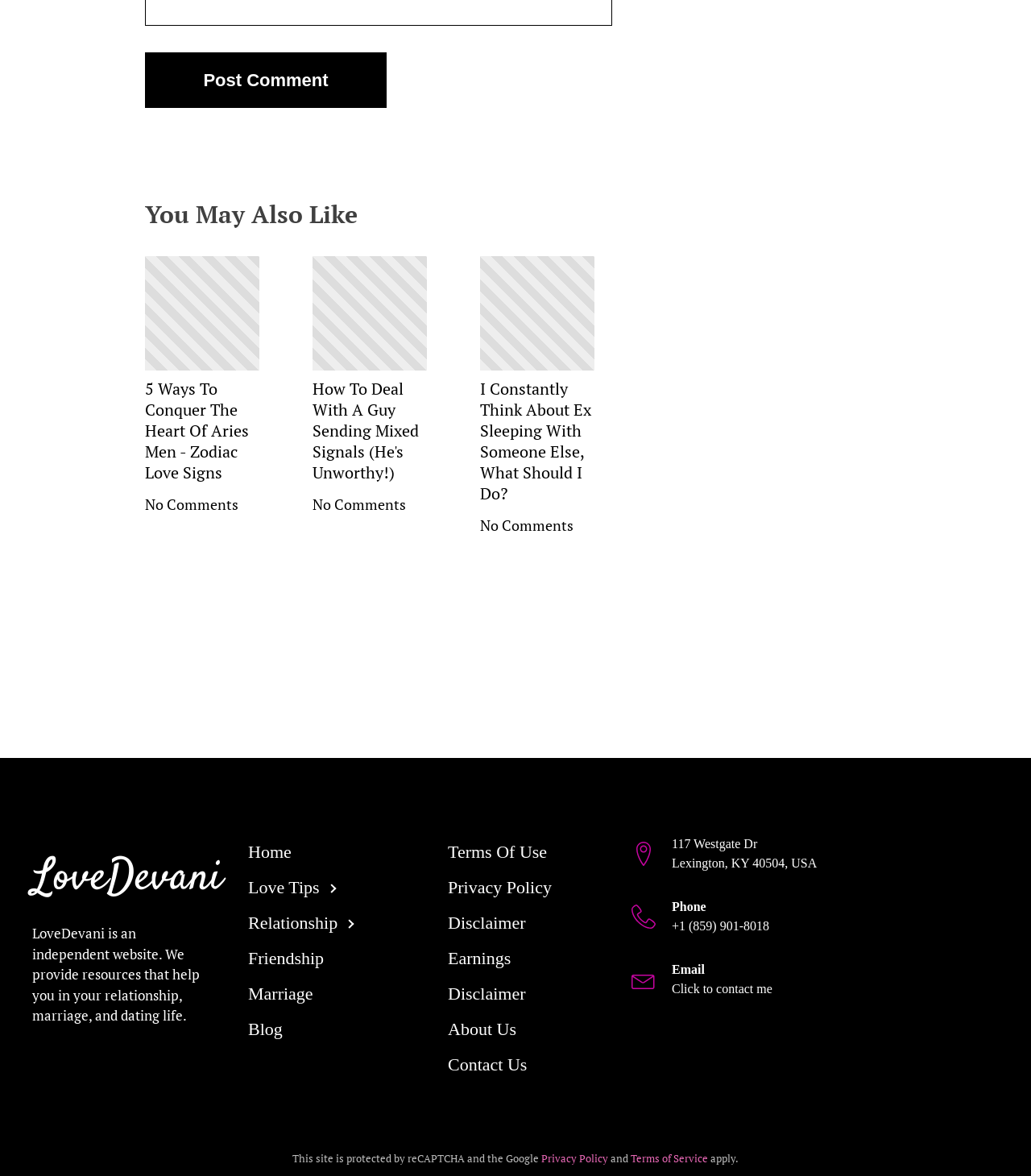Give a one-word or phrase response to the following question: What is the contact information of the website?

Phone and email